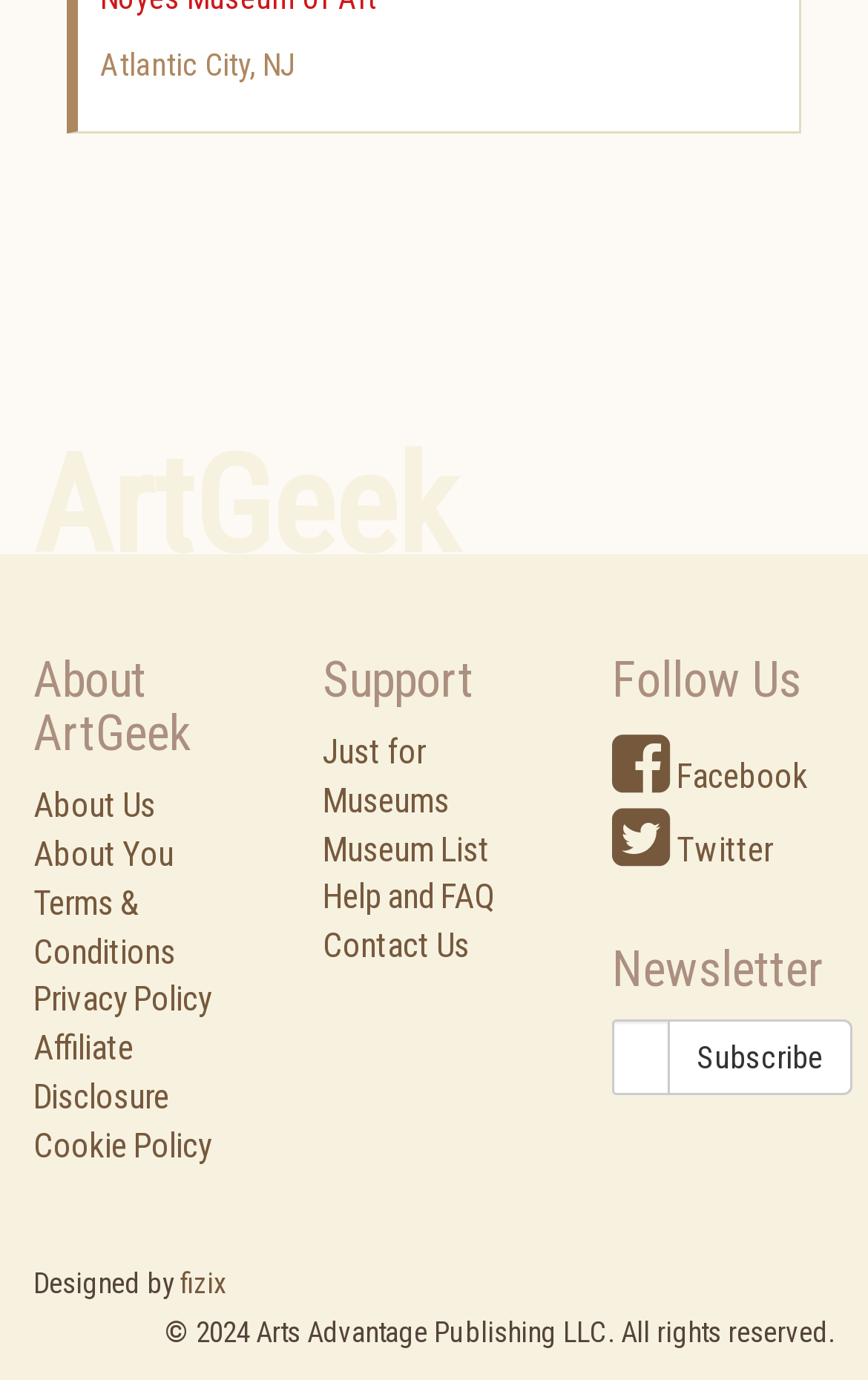Given the content of the image, can you provide a detailed answer to the question?
What is the location mentioned?

The location is mentioned in the top section of the webpage, where it says 'Atlantic City' followed by a comma and then 'NJ'. This suggests that the webpage is related to Atlantic City, New Jersey.